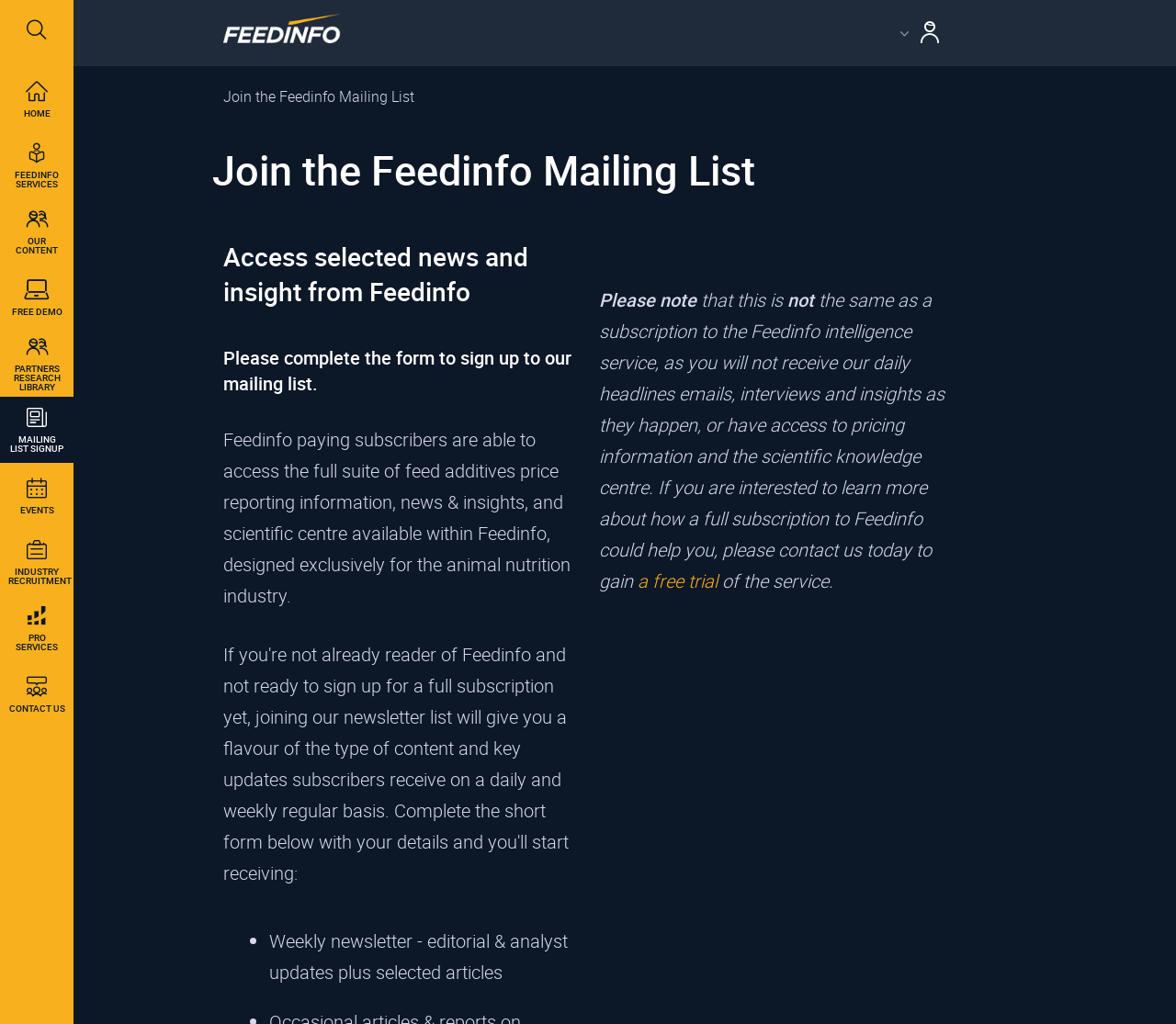What is included in the weekly newsletter?
Can you give a detailed and elaborate answer to the question?

The weekly newsletter includes editorial and analyst updates plus selected articles, as mentioned in the bullet point 'Weekly newsletter - editorial & analyst updates plus selected articles'.